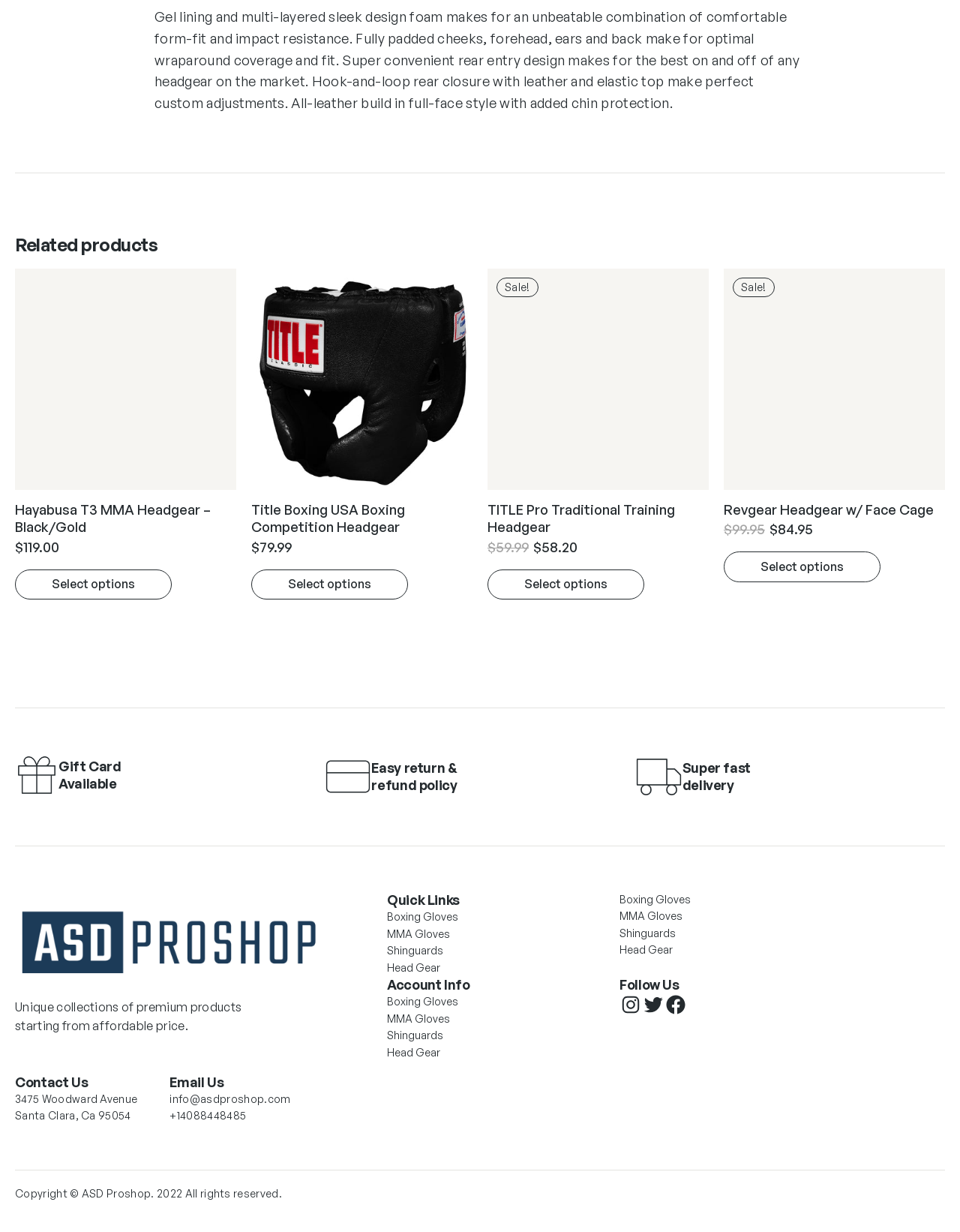Find the bounding box coordinates of the element's region that should be clicked in order to follow the given instruction: "View recent entries". The coordinates should consist of four float numbers between 0 and 1, i.e., [left, top, right, bottom].

None